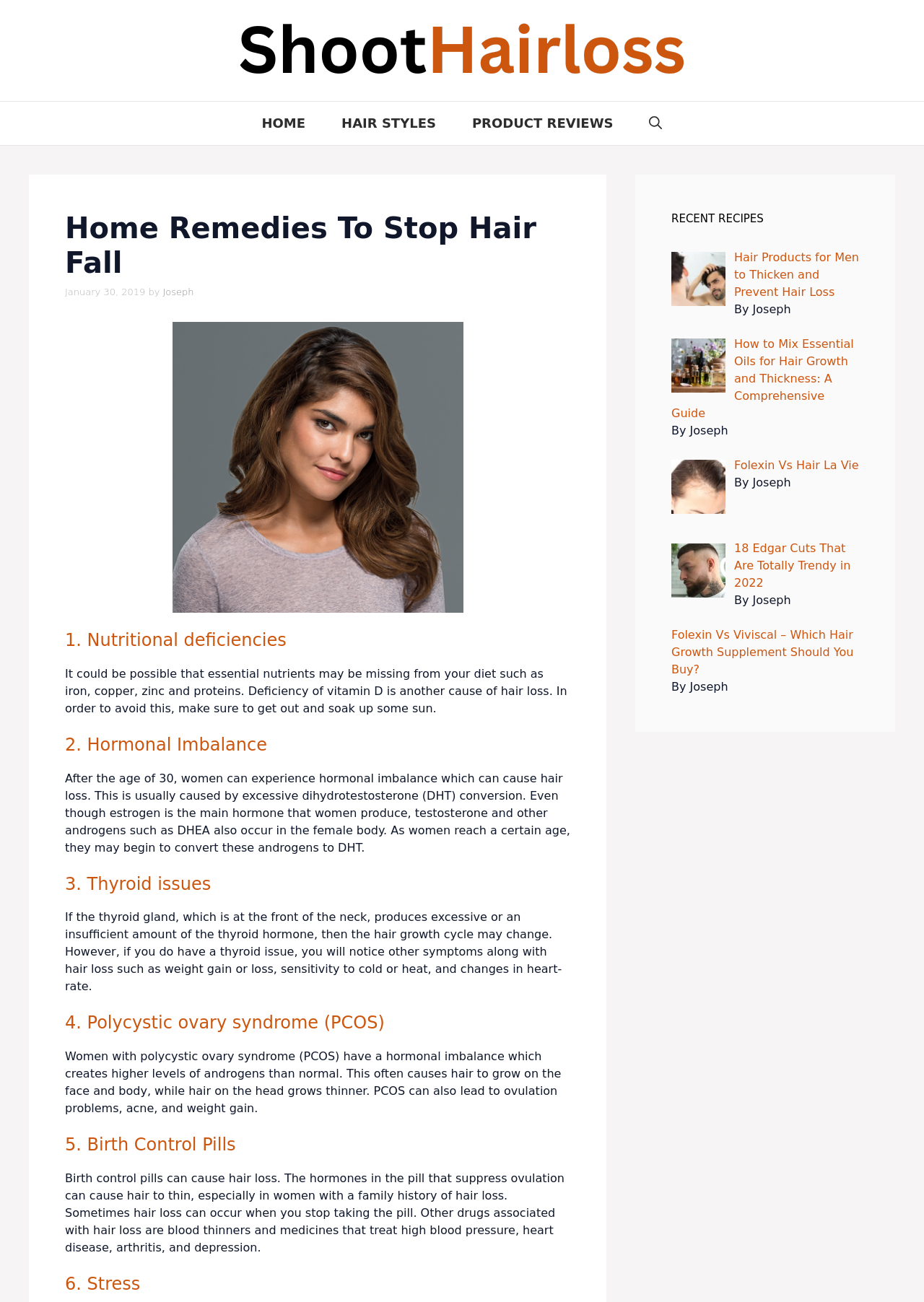Articulate a complete and detailed caption of the webpage elements.

The webpage is about home remedies to stop hair fall, with a focus on the causes of hair loss. At the top, there is a banner with the site's name, "Shoot Hair Loss", accompanied by an image of the same name. Below the banner, there is a navigation menu with links to "HOME", "HAIR STYLES", "PRODUCT REVIEWS", and a search bar.

The main content of the page is divided into sections, each with a heading and a brief description. The first section is titled "Home Remedies To Stop Hair Fall" and has a subheading "1. Nutritional deficiencies", which explains how a lack of essential nutrients like iron, copper, zinc, and proteins can cause hair loss. This section also includes an image related to home remedies for hair fall.

The subsequent sections are titled "2. Hormonal Imbalance", "3. Thyroid issues", "4. Polycystic ovary syndrome (PCOS)", "5. Birth Control Pills", and "6. Stress", each explaining how these factors can contribute to hair loss.

On the right side of the page, there is a complementary section with a heading "RECENT RECIPES" and links to several articles, including "Hair Products for Men to Thicken and Prevent Hair Loss", "How to Mix Essential Oils for Hair Growth and Thickness", and "Folexin Vs Viviscal – Which Hair Growth Supplement Should You Buy?". Each of these links is accompanied by an image and the author's name, "Joseph".